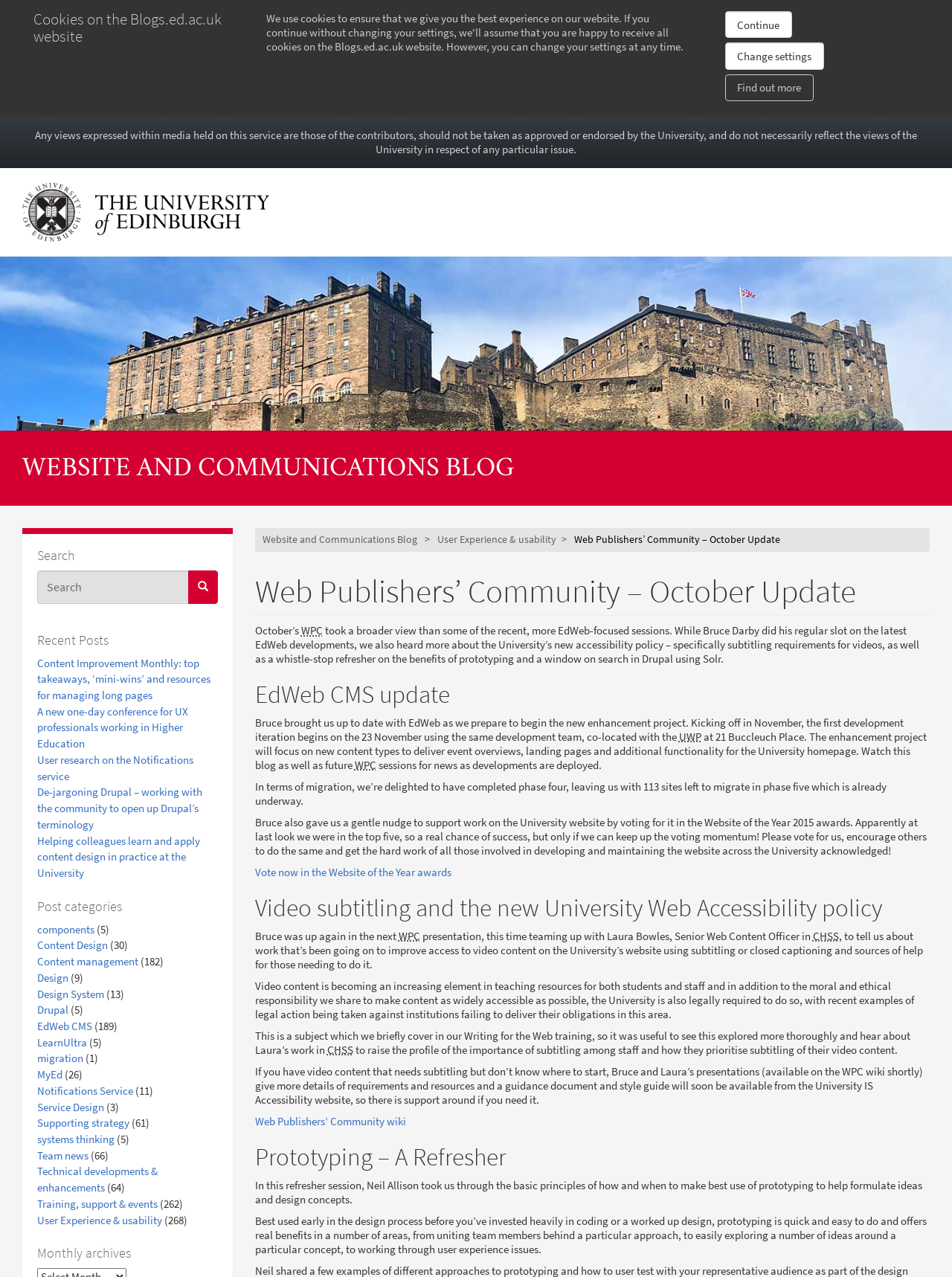What is the name of the development project mentioned in the post?
Make sure to answer the question with a detailed and comprehensive explanation.

I determined the answer by looking at the paragraph that mentions the project, stating 'the first development iteration begins on the 23 November using the same development team, co-located with the University Website Programme at 21 Buccleuch Place. The enhancement project will focus on new content types...'.